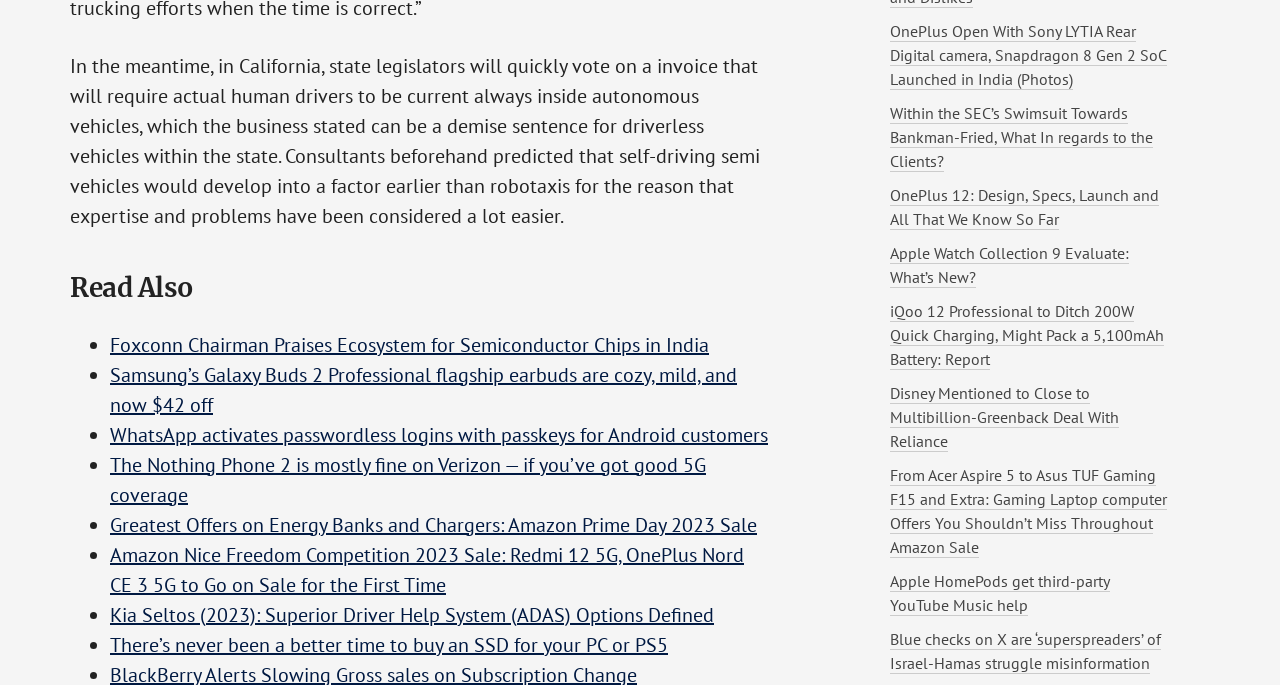Locate the bounding box coordinates of the clickable region to complete the following instruction: "Explore gaming laptop deals during Amazon sale."

[0.695, 0.679, 0.912, 0.815]